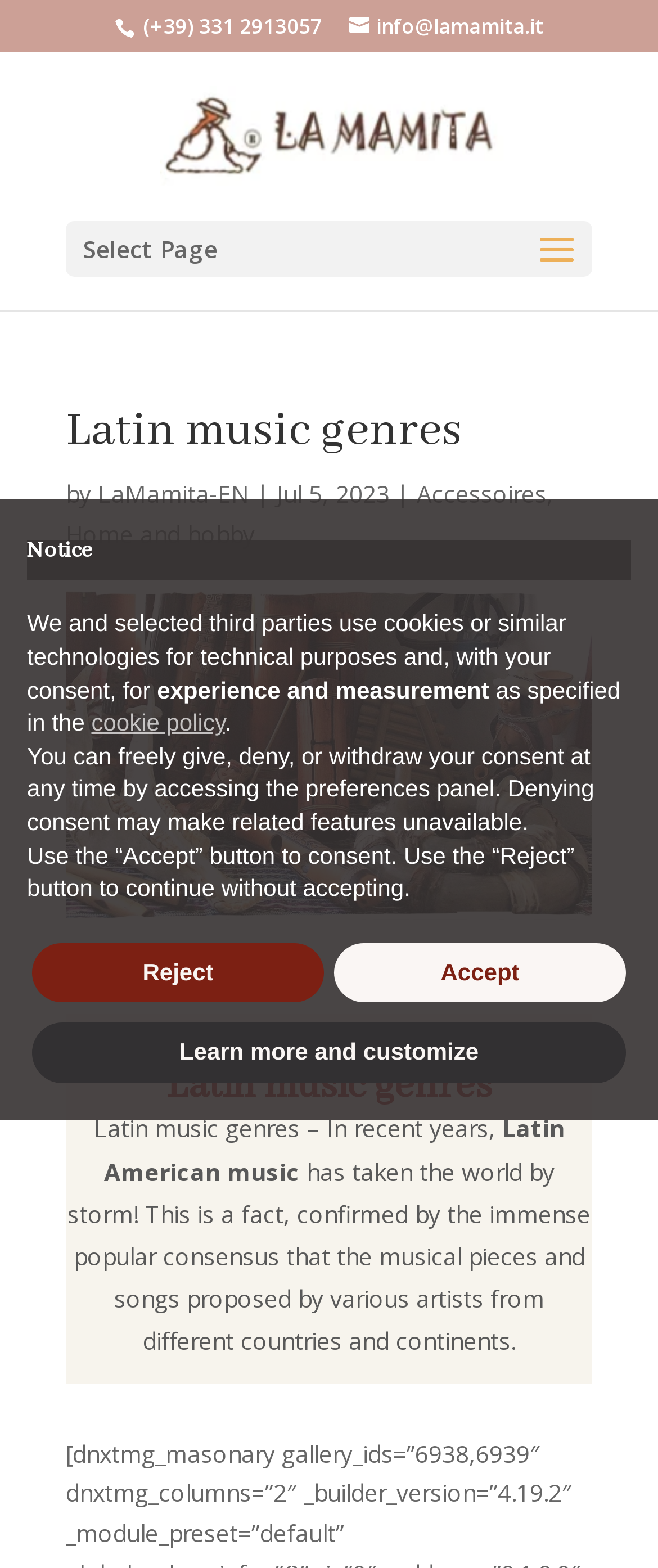How many language options are available?
Using the image as a reference, answer the question with a short word or phrase.

4